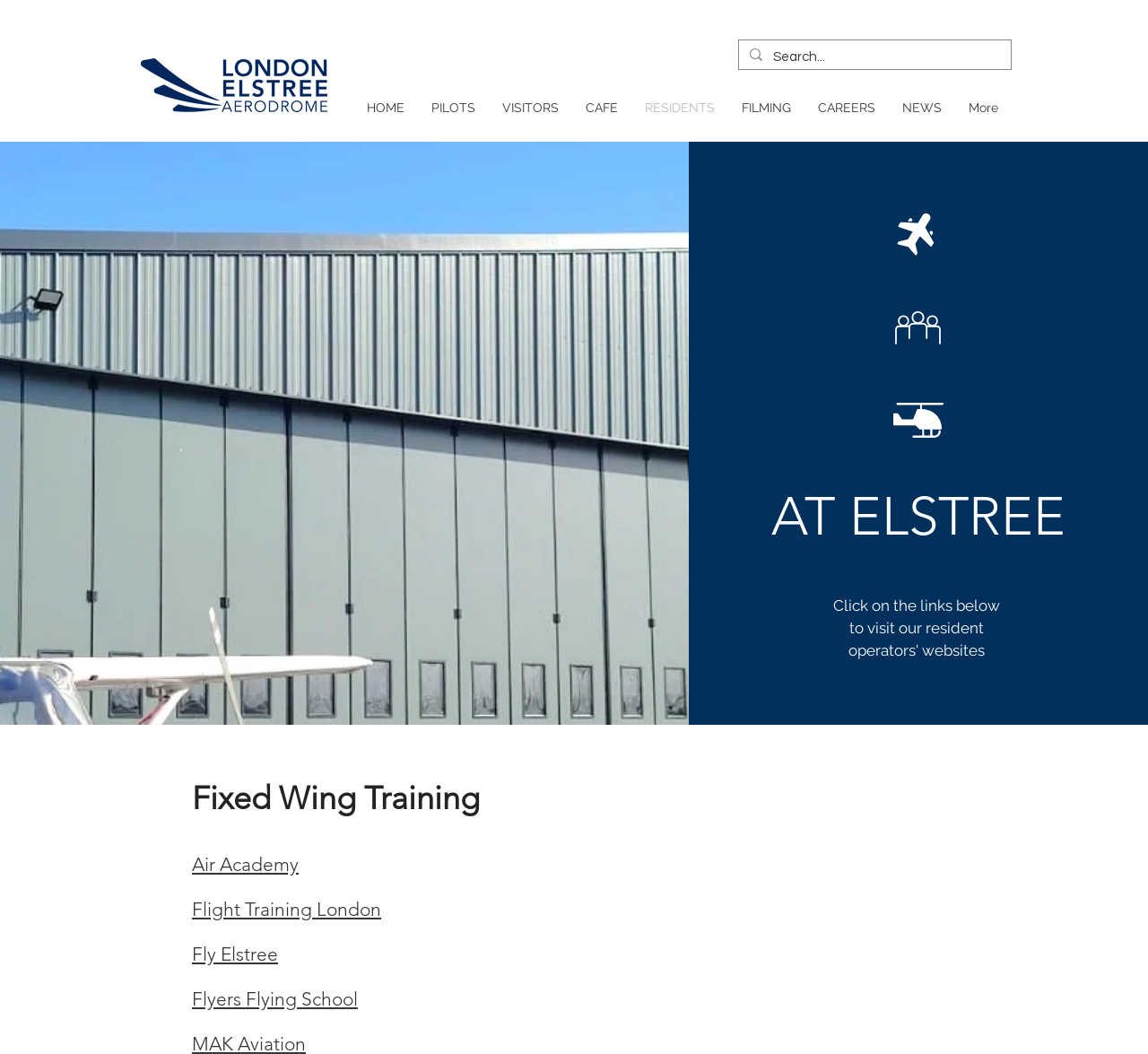What is the text on the search box?
Can you provide a detailed and comprehensive answer to the question?

I looked at the search box element and found that it has a text 'Search...'.